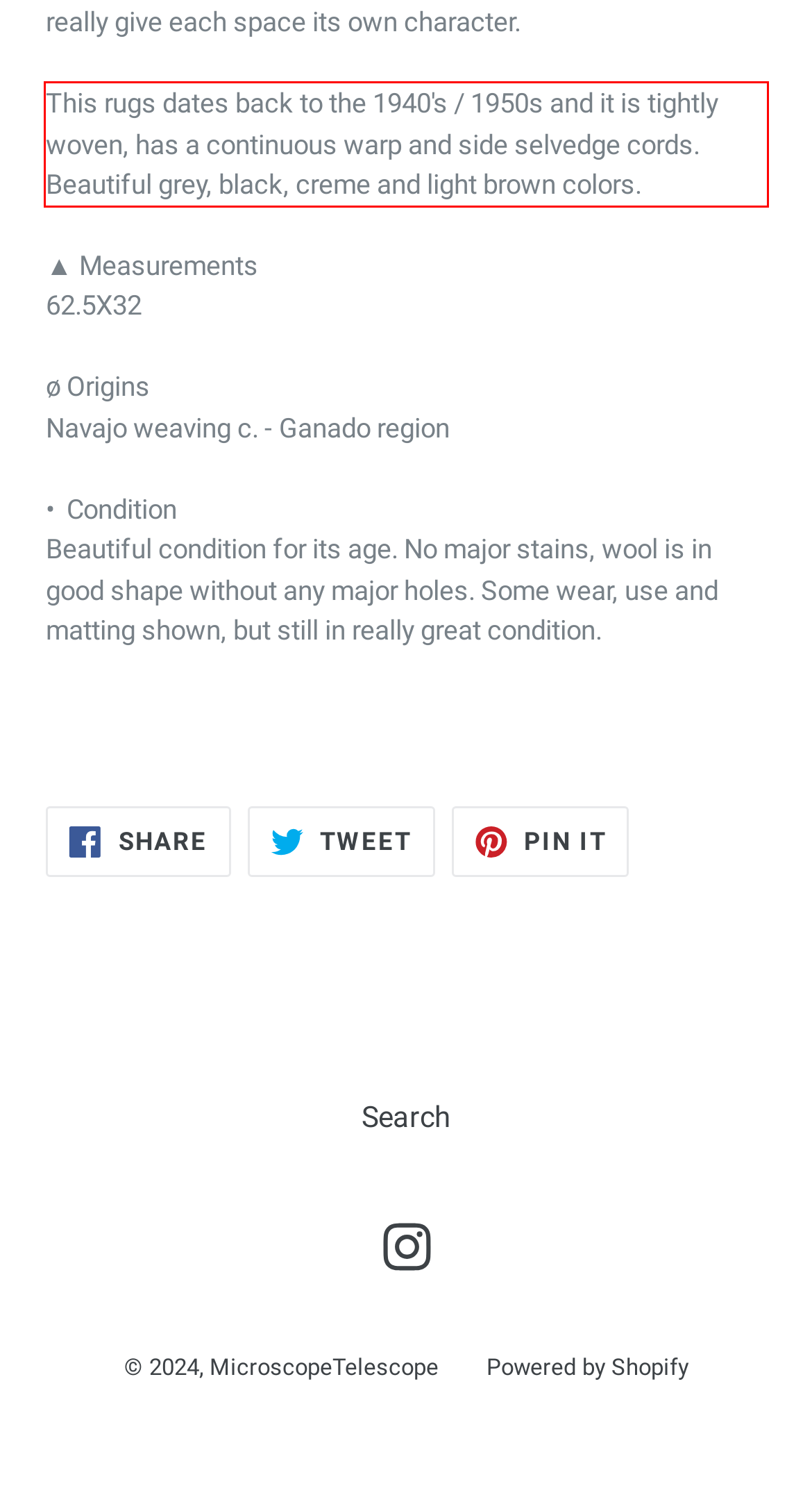Please examine the webpage screenshot containing a red bounding box and use OCR to recognize and output the text inside the red bounding box.

This rugs dates back to the 1940's / 1950s and it is tightly woven, has a continuous warp and side selvedge cords. Beautiful grey, black, creme and light brown colors.